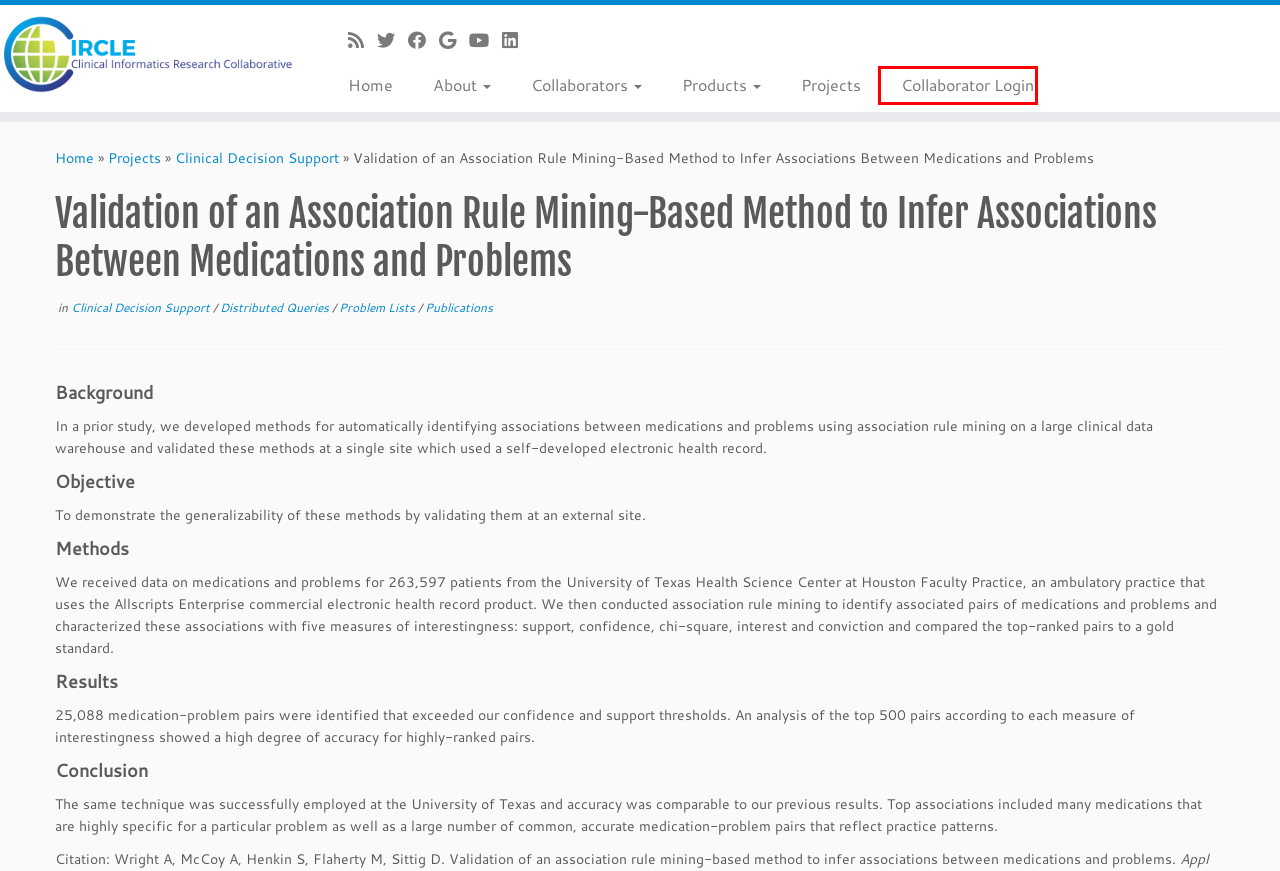Given a screenshot of a webpage featuring a red bounding box, identify the best matching webpage description for the new page after the element within the red box is clicked. Here are the options:
A. Clinical Decision Support Archives | CIRCLE: Clinical Informatics Research Collaborative
B. Projects | CIRCLE: Clinical Informatics Research Collaborative
C. Collaborators | CIRCLE: Clinical Informatics Research Collaborative
D. Projects Archives | CIRCLE: Clinical Informatics Research Collaborative
E. Login | CIRCLE: Clinical Informatics Research Collaborative
F. Products | CIRCLE: Clinical Informatics Research Collaborative
G. Distributed Queries Archives | CIRCLE: Clinical Informatics Research Collaborative
H. Publications Archives | CIRCLE: Clinical Informatics Research Collaborative

E